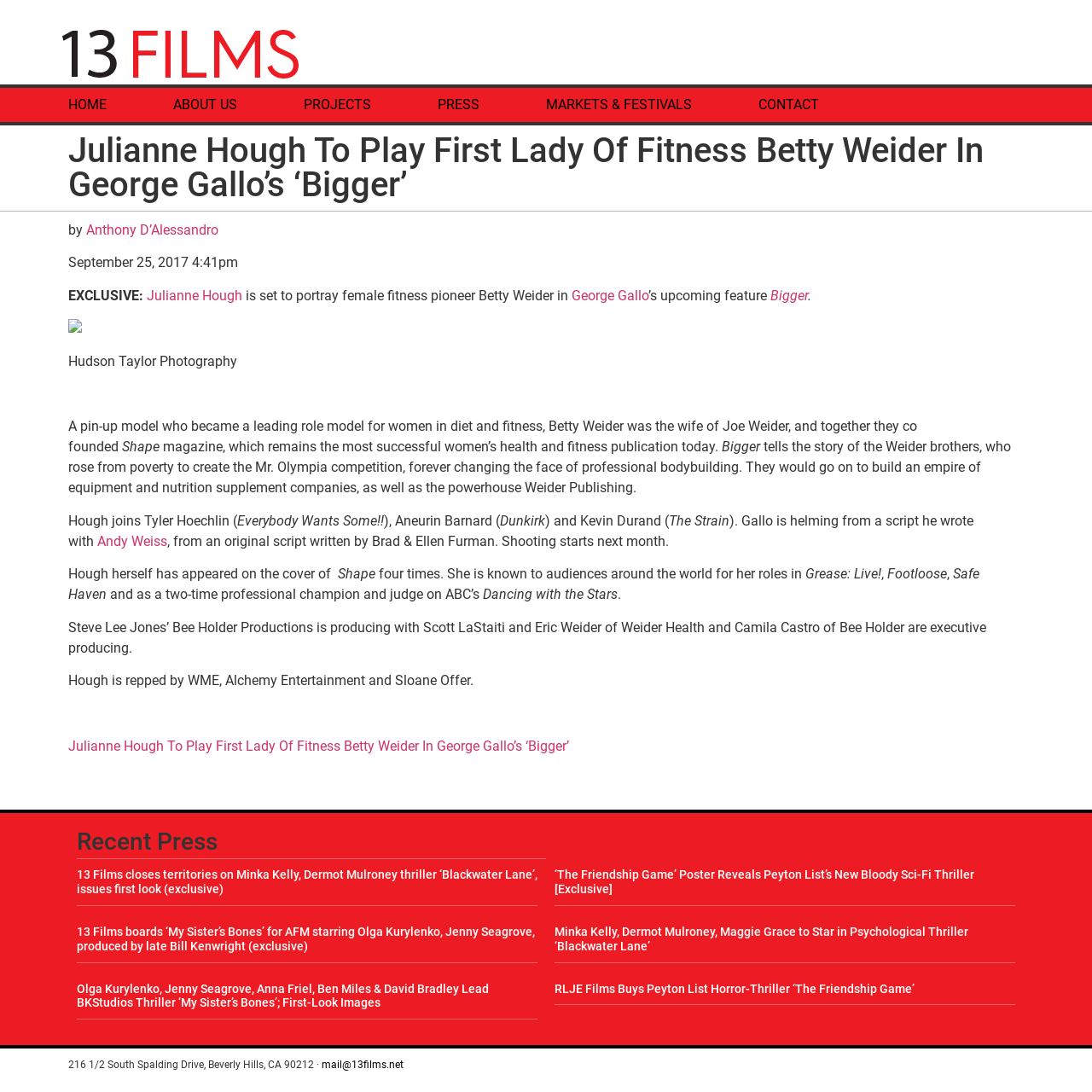Please specify the coordinates of the bounding box for the element that should be clicked to carry out this instruction: "Read about 13 Films closing territories on Minka Kelly, Dermot Mulroney thriller ‘Blackwater Lane’". The coordinates must be four float numbers between 0 and 1, formatted as [left, top, right, bottom].

[0.07, 0.795, 0.492, 0.821]